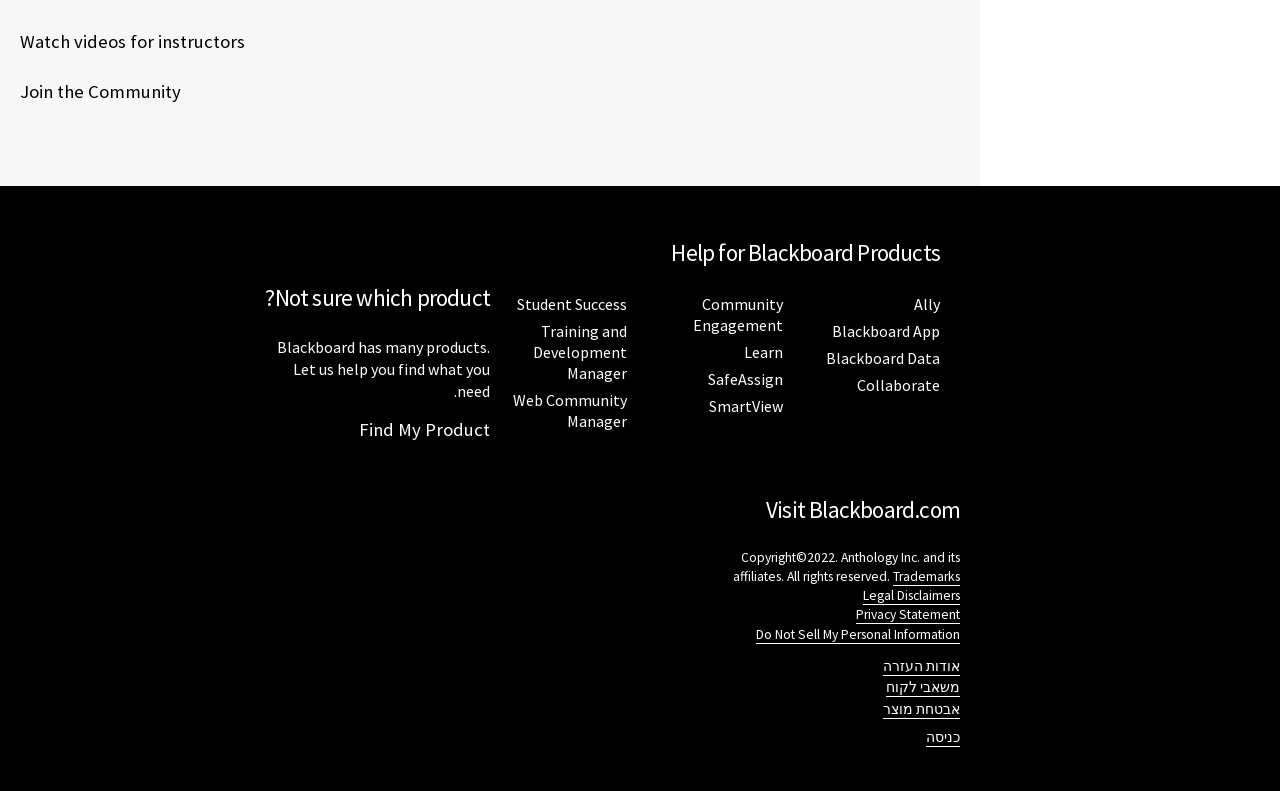What is the 'User account menu' for?
Could you answer the question in a detailed manner, providing as much information as possible?

The 'User account menu' is a navigation element that contains a link to 'כניסה' (which means 'login' in Hebrew), suggesting that it is intended to provide users with options related to their account, such as logging in or accessing their profile.